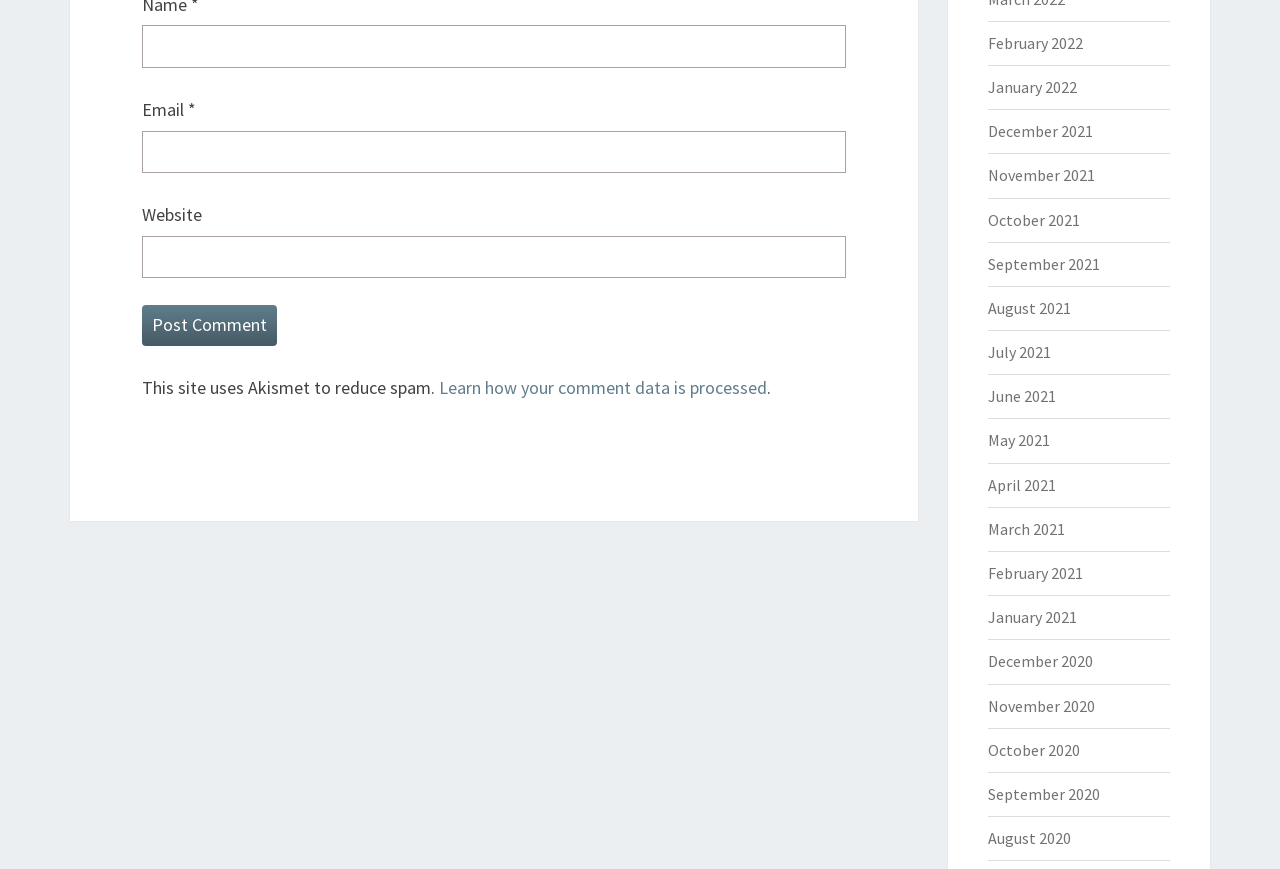Determine the bounding box coordinates for the element that should be clicked to follow this instruction: "Learn how your comment data is processed". The coordinates should be given as four float numbers between 0 and 1, in the format [left, top, right, bottom].

[0.343, 0.433, 0.599, 0.459]